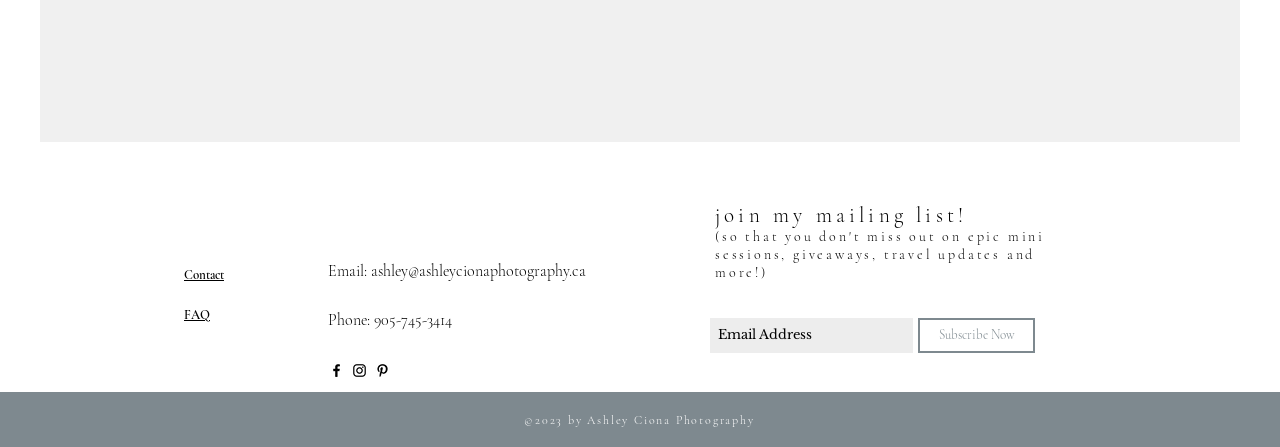Please determine the bounding box coordinates of the element's region to click for the following instruction: "Click the 'Contact' link".

[0.144, 0.595, 0.175, 0.633]